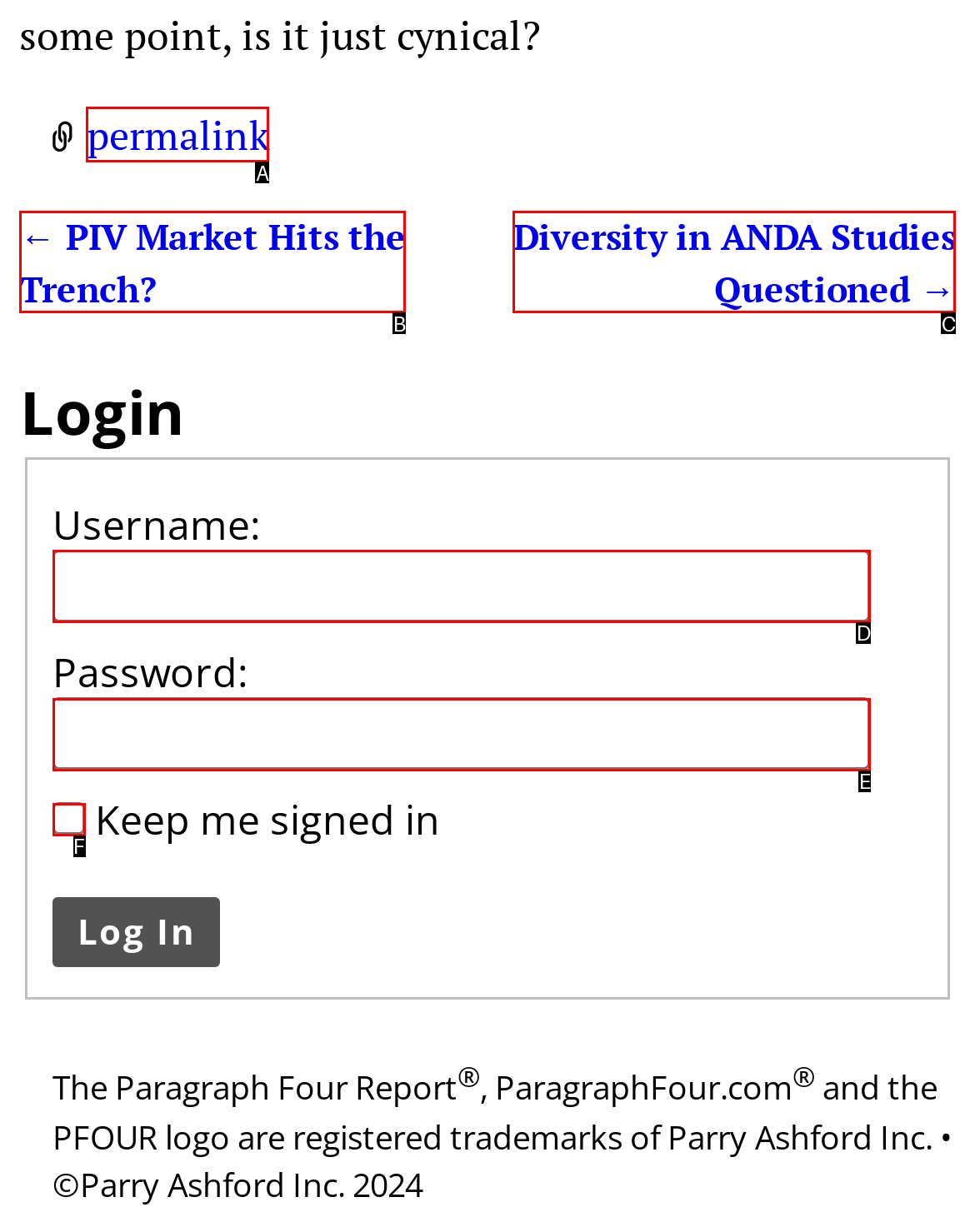Identify the HTML element that corresponds to the description: parent_node: Password: name="pwd" Provide the letter of the correct option directly.

E